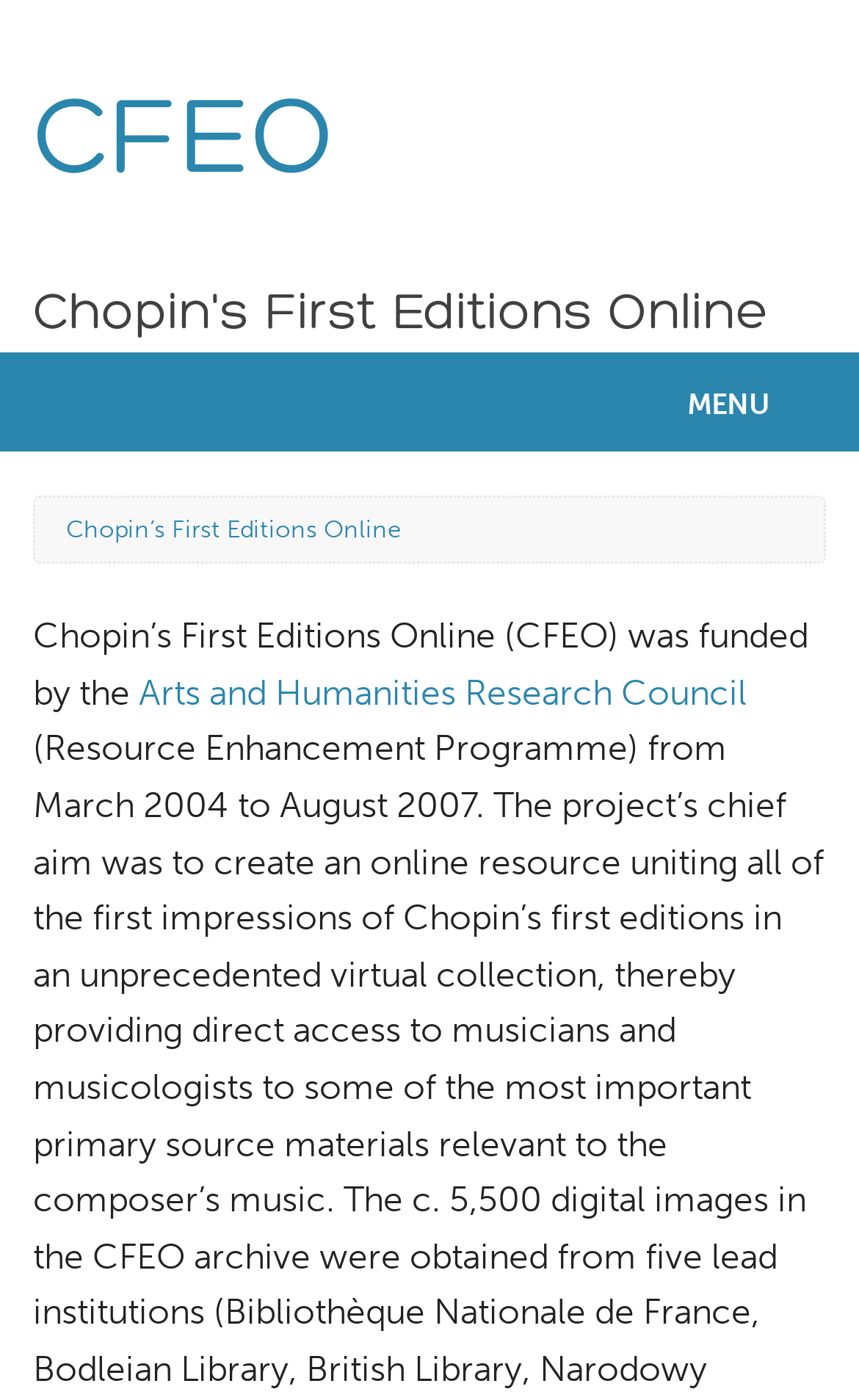Locate the bounding box coordinates of the element that should be clicked to fulfill the instruction: "go to the About page".

[0.0, 0.408, 1.0, 0.478]